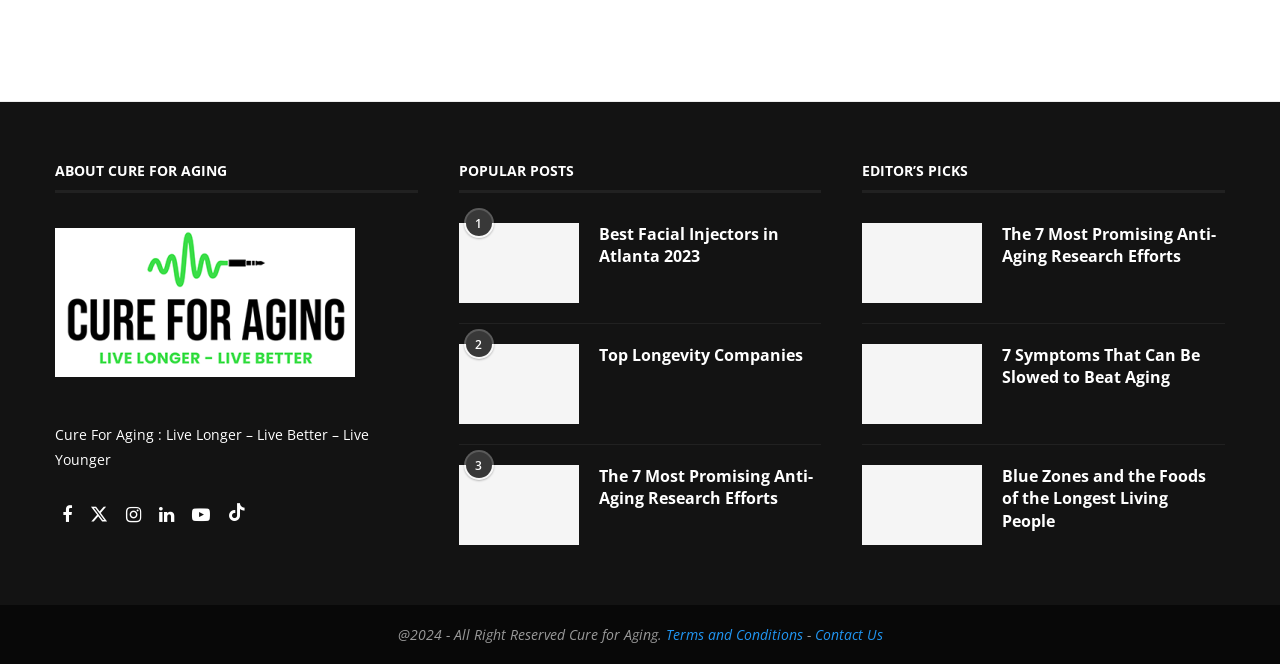Using the description: "Health & Fitness", determine the UI element's bounding box coordinates. Ensure the coordinates are in the format of four float numbers between 0 and 1, i.e., [left, top, right, bottom].

None